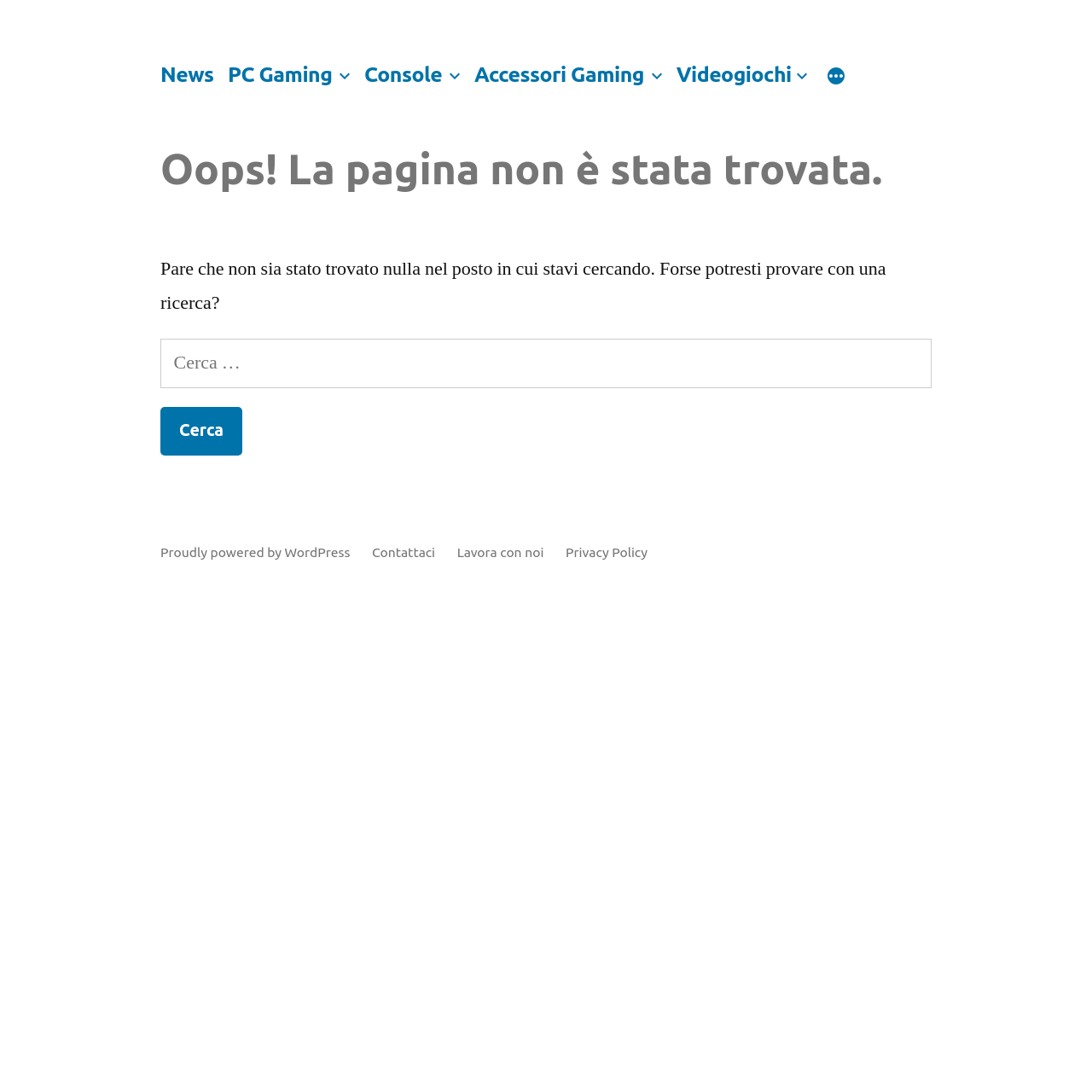Illustrate the webpage thoroughly, mentioning all important details.

This webpage displays a "Page not found" error message. At the top, there is a navigation menu with several links, including "News", "PC Gaming", "Console", "Accessori Gaming", and more. Each of these links has a corresponding button next to it. Below the navigation menu, there is a main section with a header that reads "Oops! La pagina non è stata trovata." (which translates to "Oops! The page was not found.") in a large font size.

Below the header, there is a paragraph of text that suggests searching for what the user was looking for. Underneath this text, there is a search bar with a label "Ricerca per:" (which means "Search for:") and a "Cerca" (which means "Search") button.

At the bottom of the page, there is a footer section with a link to the WordPress website and a navigation menu with links to "Contattaci" (which means "Contact us"), "Lavora con noi" (which means "Work with us"), and "Privacy Policy".